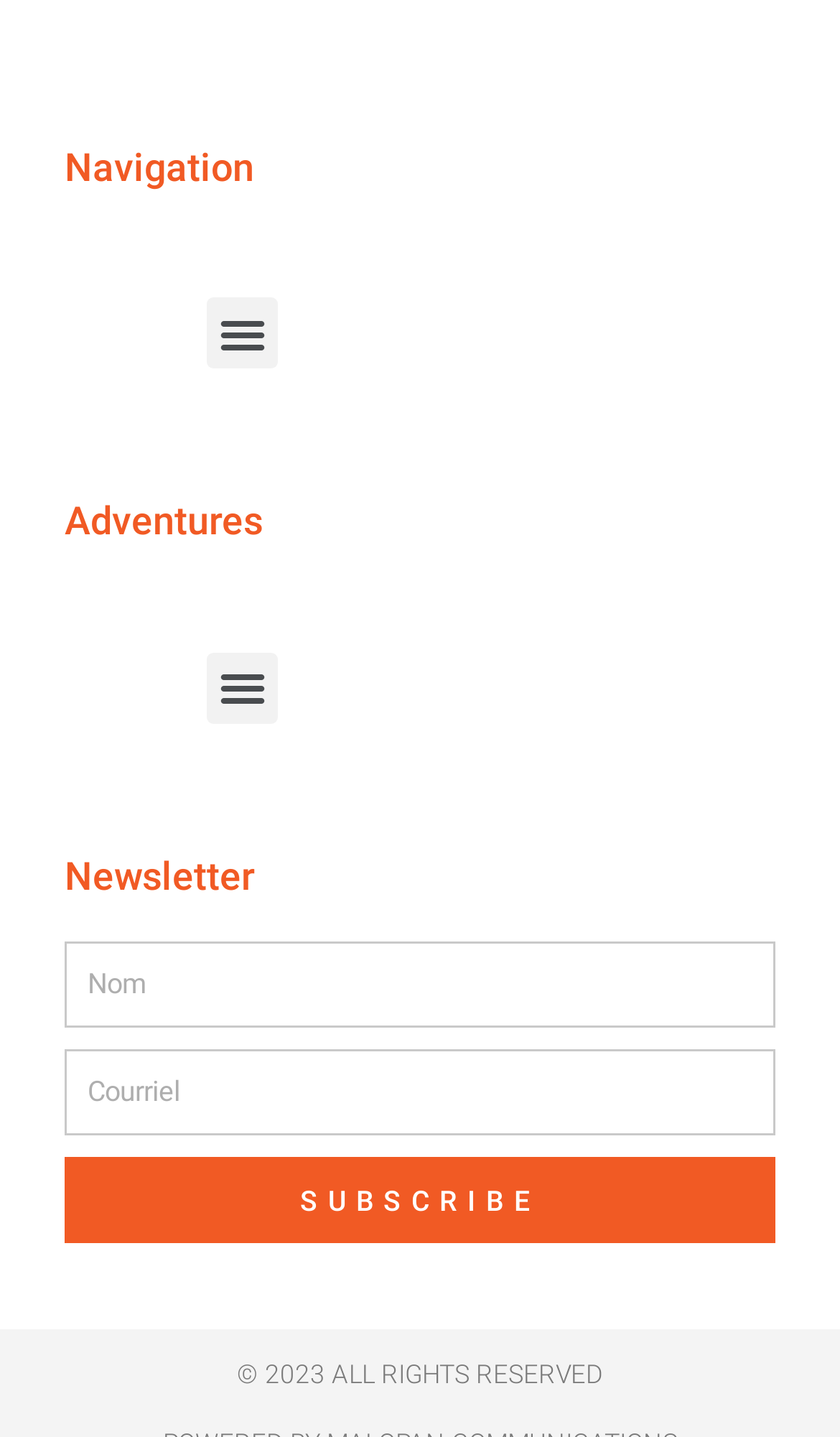Please provide a detailed answer to the question below by examining the image:
What is the function of the 'Menu Toggle' buttons?

There are two 'Menu Toggle' buttons on the webpage, one located near the 'Navigation' heading and the other near the 'Adventures' heading. The presence of these buttons suggests that they can be used to toggle a menu or expand/collapse a section of the webpage.